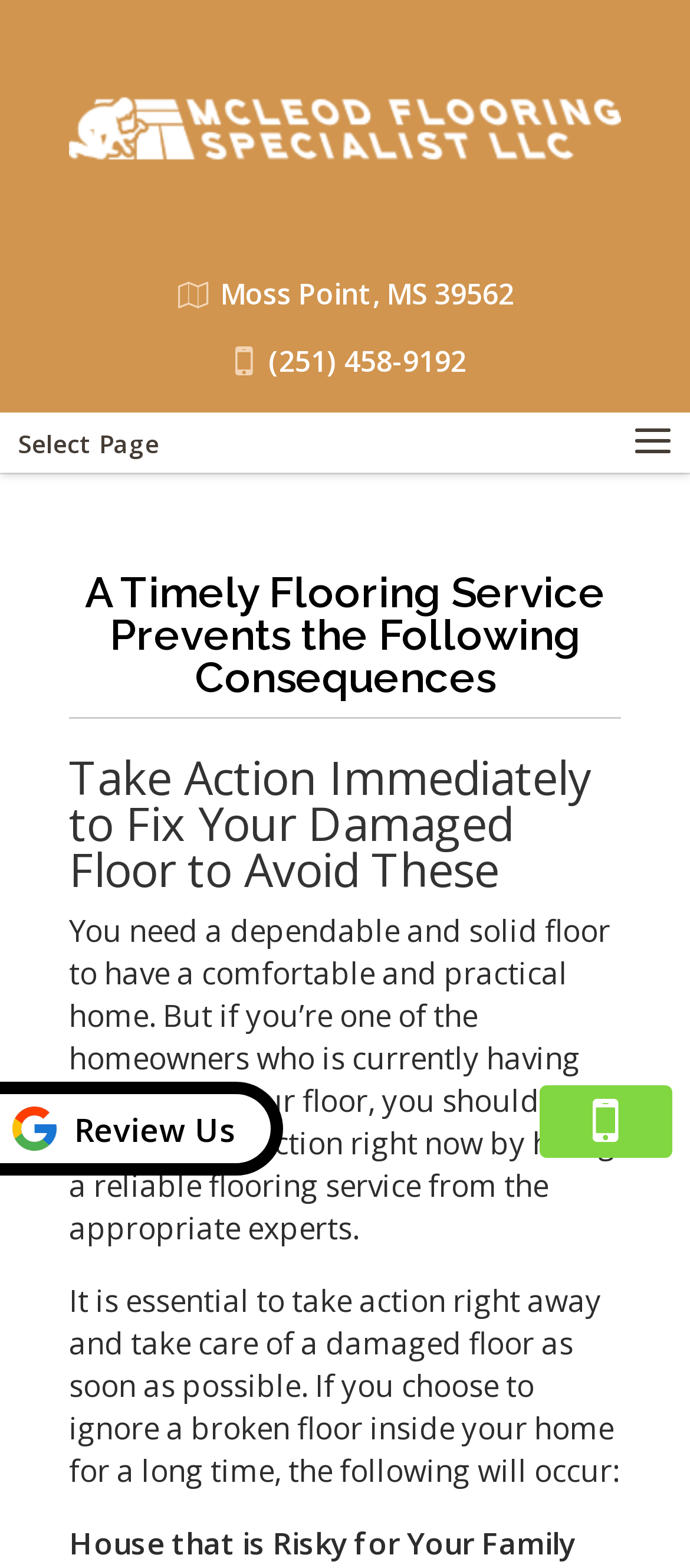Given the element description Review Us, identify the bounding box coordinates for the UI element on the webpage screenshot. The format should be (top-left x, top-left y, bottom-right x, bottom-right y), with values between 0 and 1.

[0.0, 0.69, 0.41, 0.75]